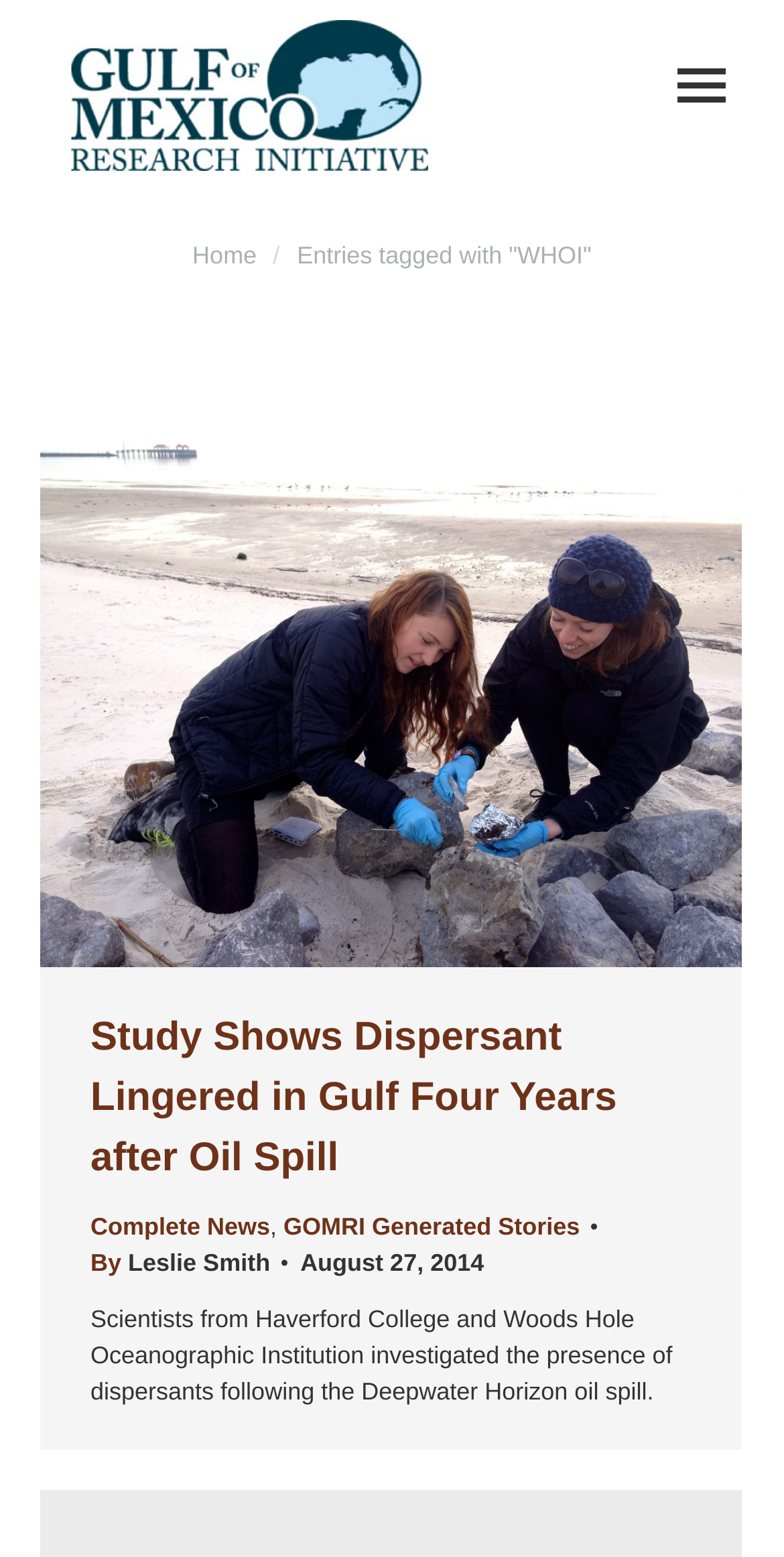Could you provide the bounding box coordinates for the portion of the screen to click to complete this instruction: "Go to the top of the page"?

[0.872, 0.793, 0.974, 0.845]